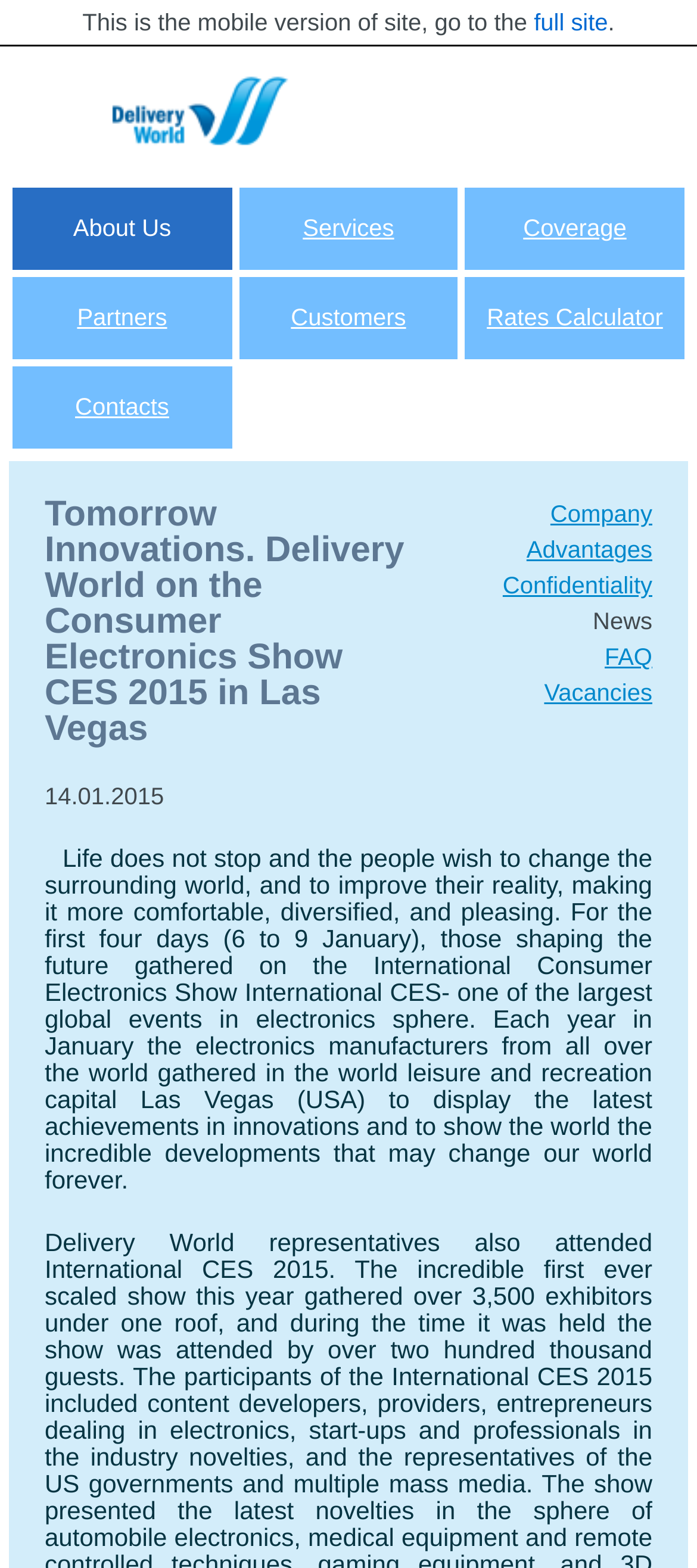Utilize the information from the image to answer the question in detail:
What is the name of the company that attended the International CES 2015?

The answer can be found in the heading 'Tomorrow Innovations. Delivery World on the Consumer Electronics Show CES 2015 in Las Vegas' which indicates that the company that attended the International CES 2015 is Delivery World.